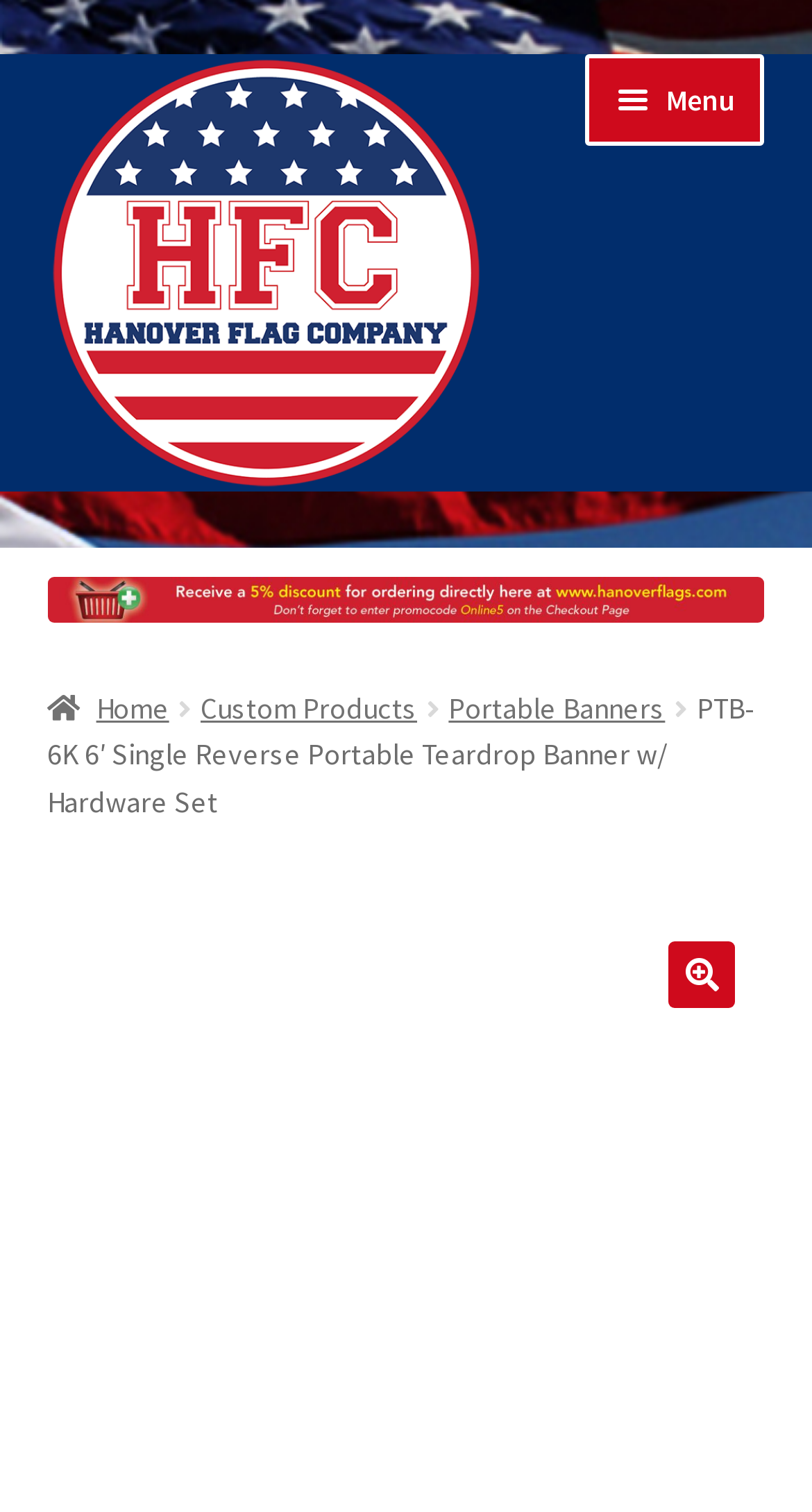How many navigation links are in the primary navigation section?
From the screenshot, provide a brief answer in one word or phrase.

6